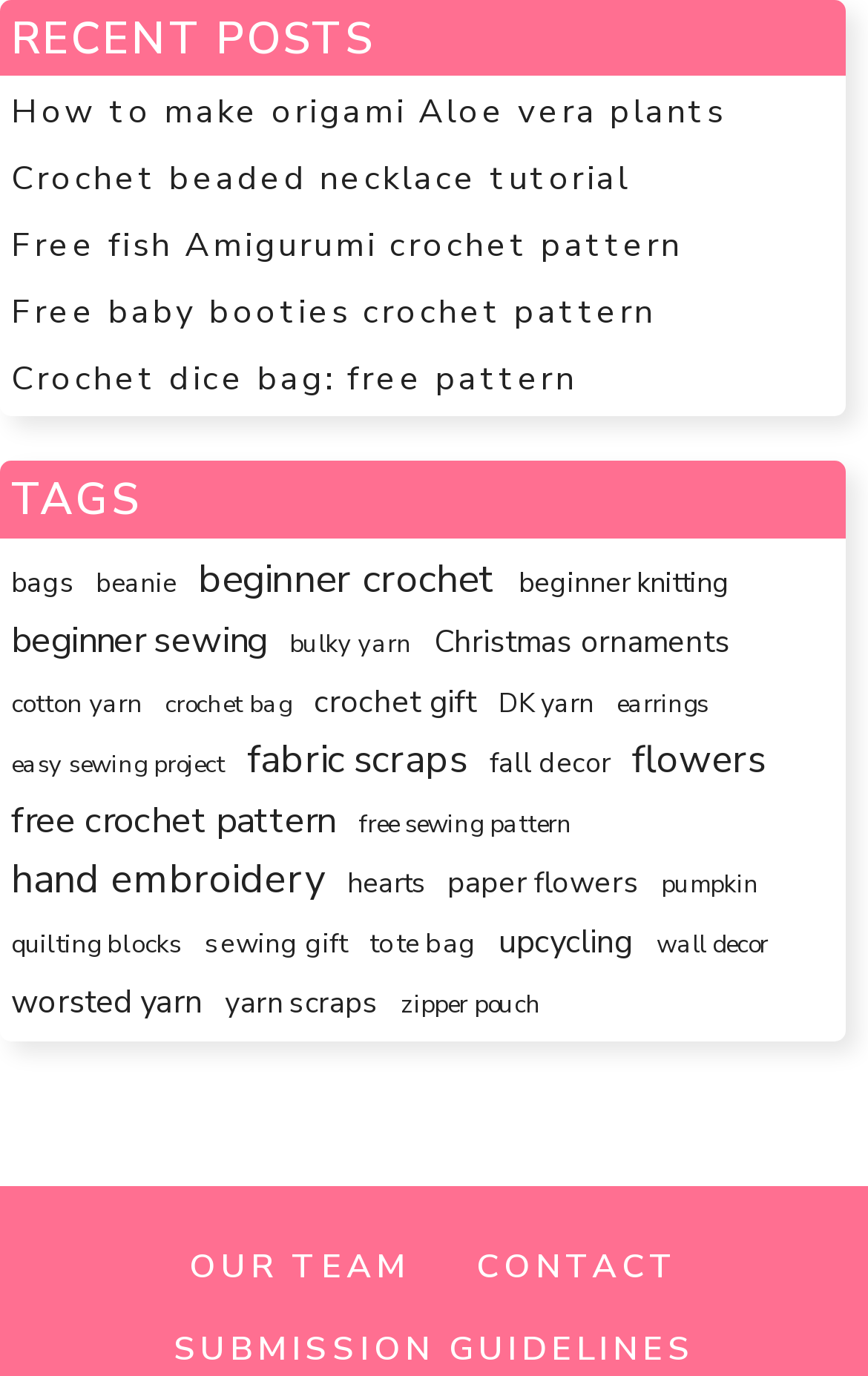Can you find the bounding box coordinates for the element that needs to be clicked to execute this instruction: "Scroll tabs forward"? The coordinates should be given as four float numbers between 0 and 1, i.e., [left, top, right, bottom].

None